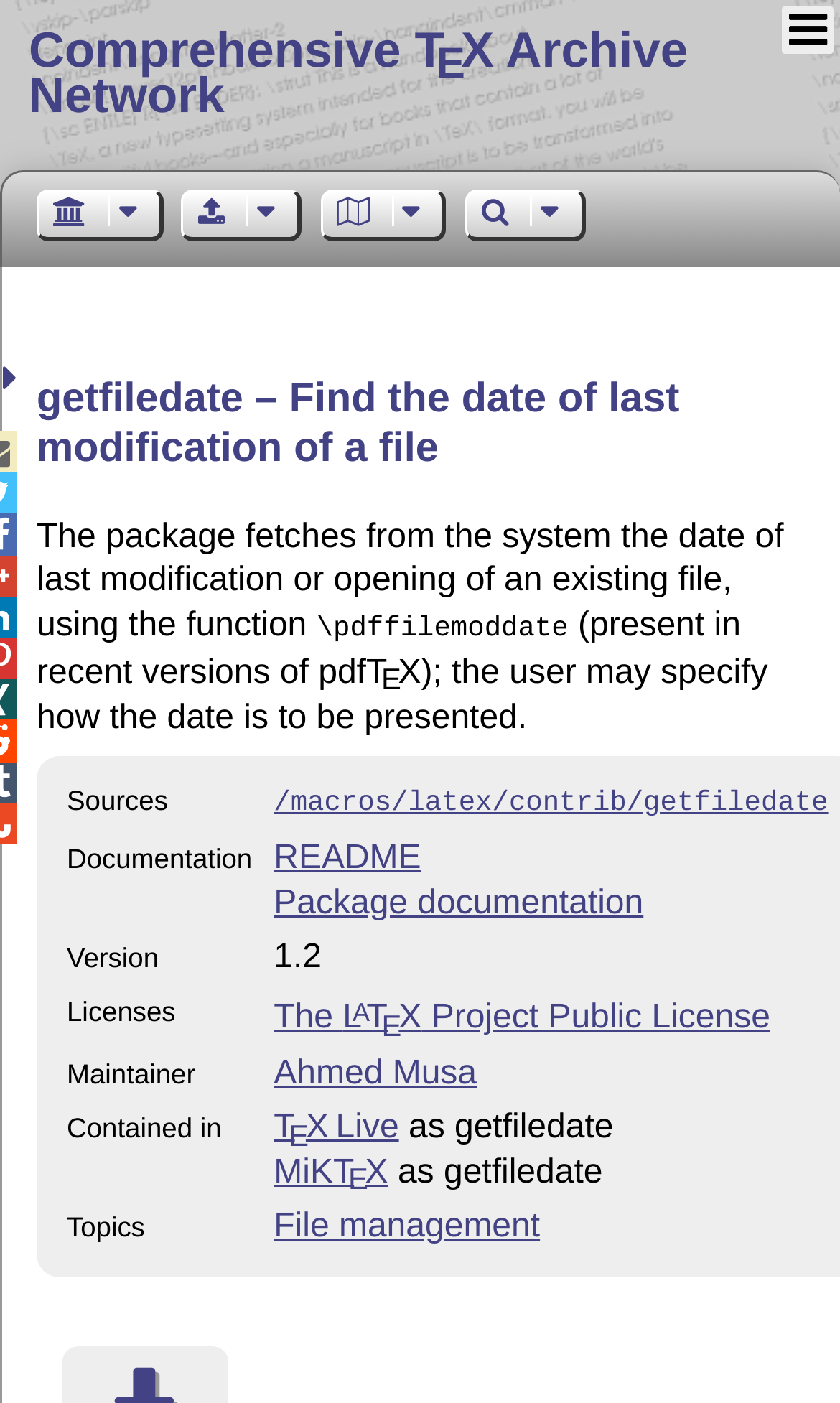Reply to the question below using a single word or brief phrase:
What is the name of the package?

getfiledate